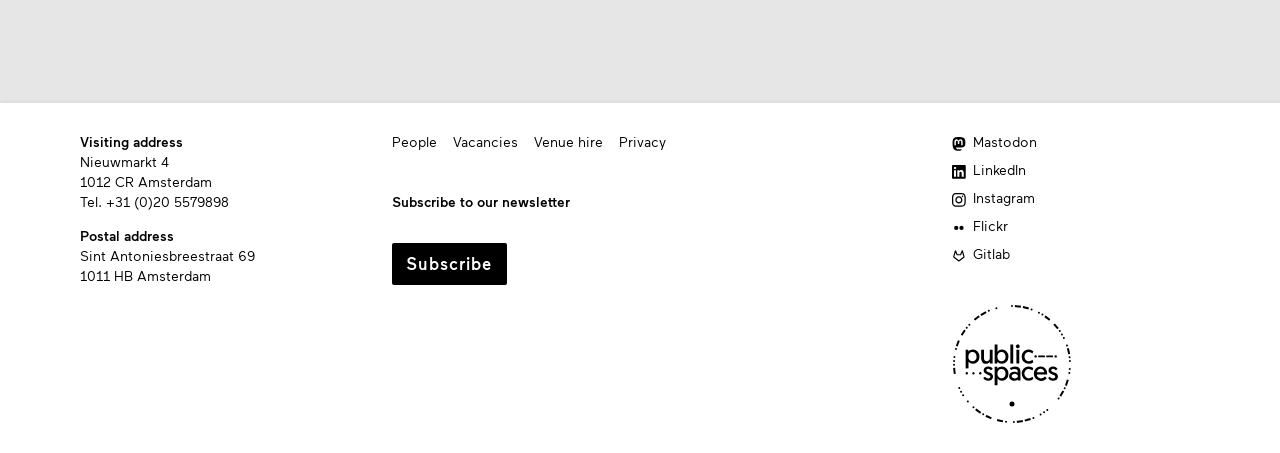Give the bounding box coordinates for the element described by: "Privacy".

[0.484, 0.292, 0.52, 0.336]